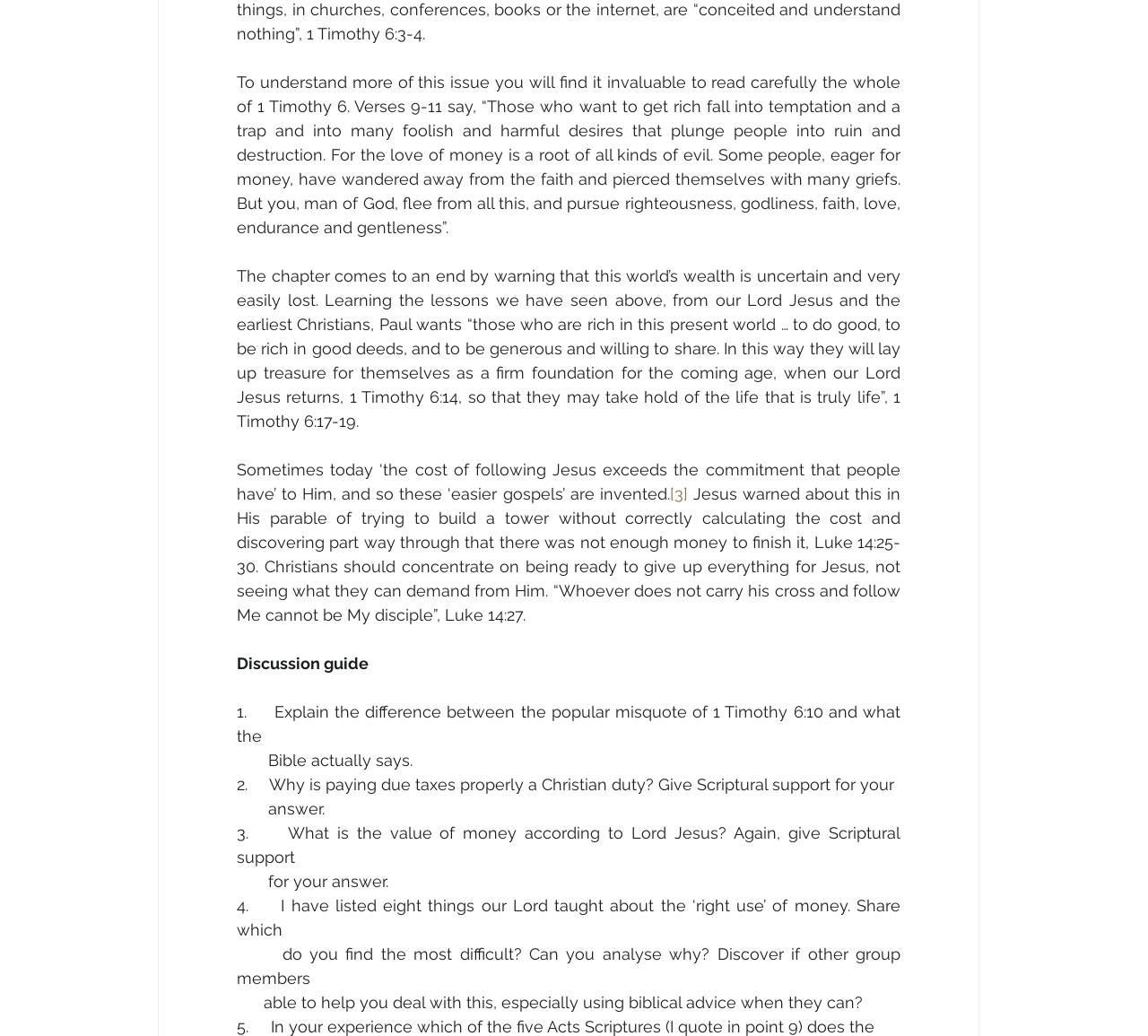What is the value of money according to Lord Jesus?
Examine the webpage screenshot and provide an in-depth answer to the question.

The webpage mentions that Lord Jesus taught about the 'right use' of money, but it does not explicitly state what the value of money is according to Him. However, it does provide a quote from 1 Timothy 6:17-19, which suggests that true life and treasure are found in doing good, being rich in good deeds, and being generous and willing to share.